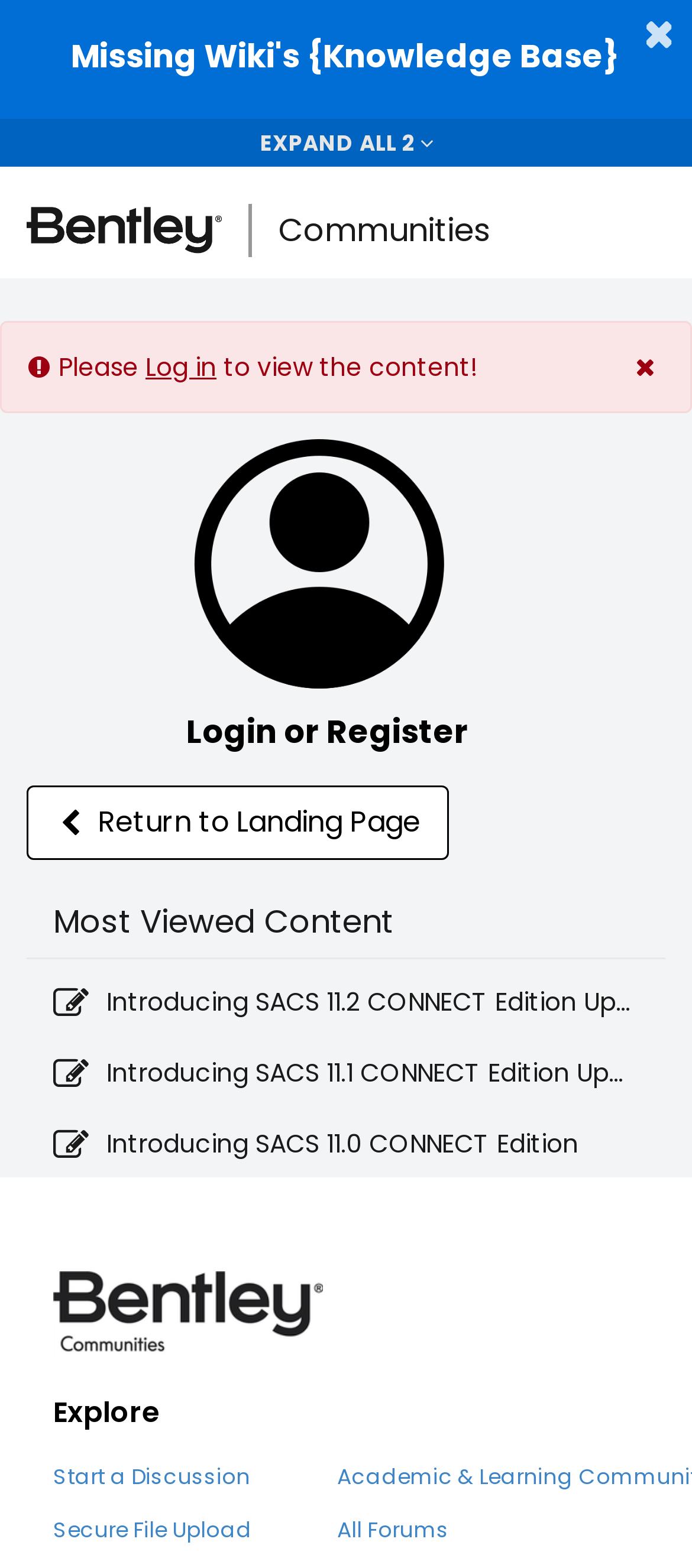Bounding box coordinates are given in the format (top-left x, top-left y, bottom-right x, bottom-right y). All values should be floating point numbers between 0 and 1. Provide the bounding box coordinate for the UI element described as: Return to Landing Page

[0.038, 0.501, 0.649, 0.548]